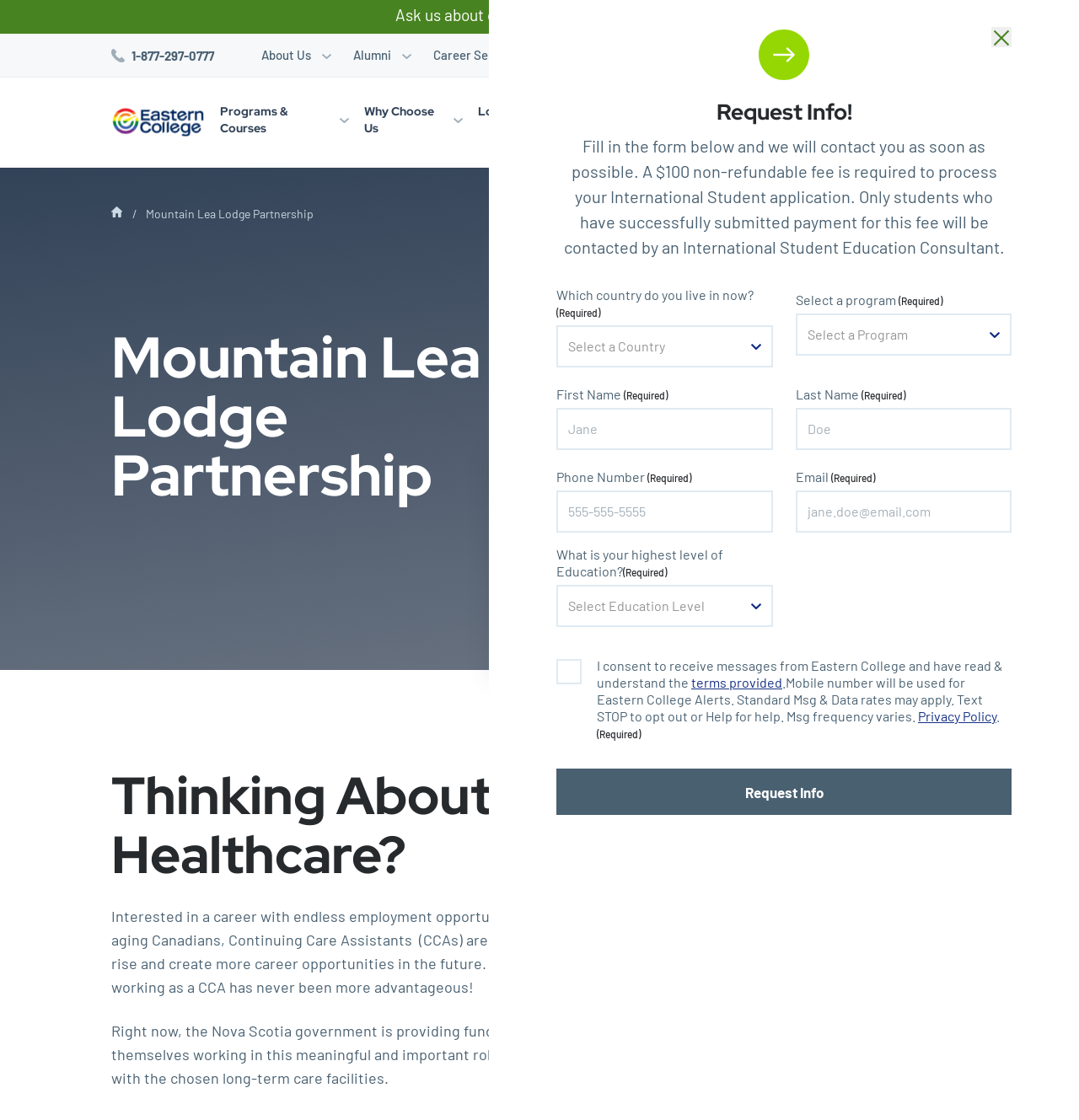From the webpage screenshot, predict the bounding box coordinates (top-left x, top-left y, bottom-right x, bottom-right y) for the UI element described here: parent_node: Search Term name="op" value="search"

None